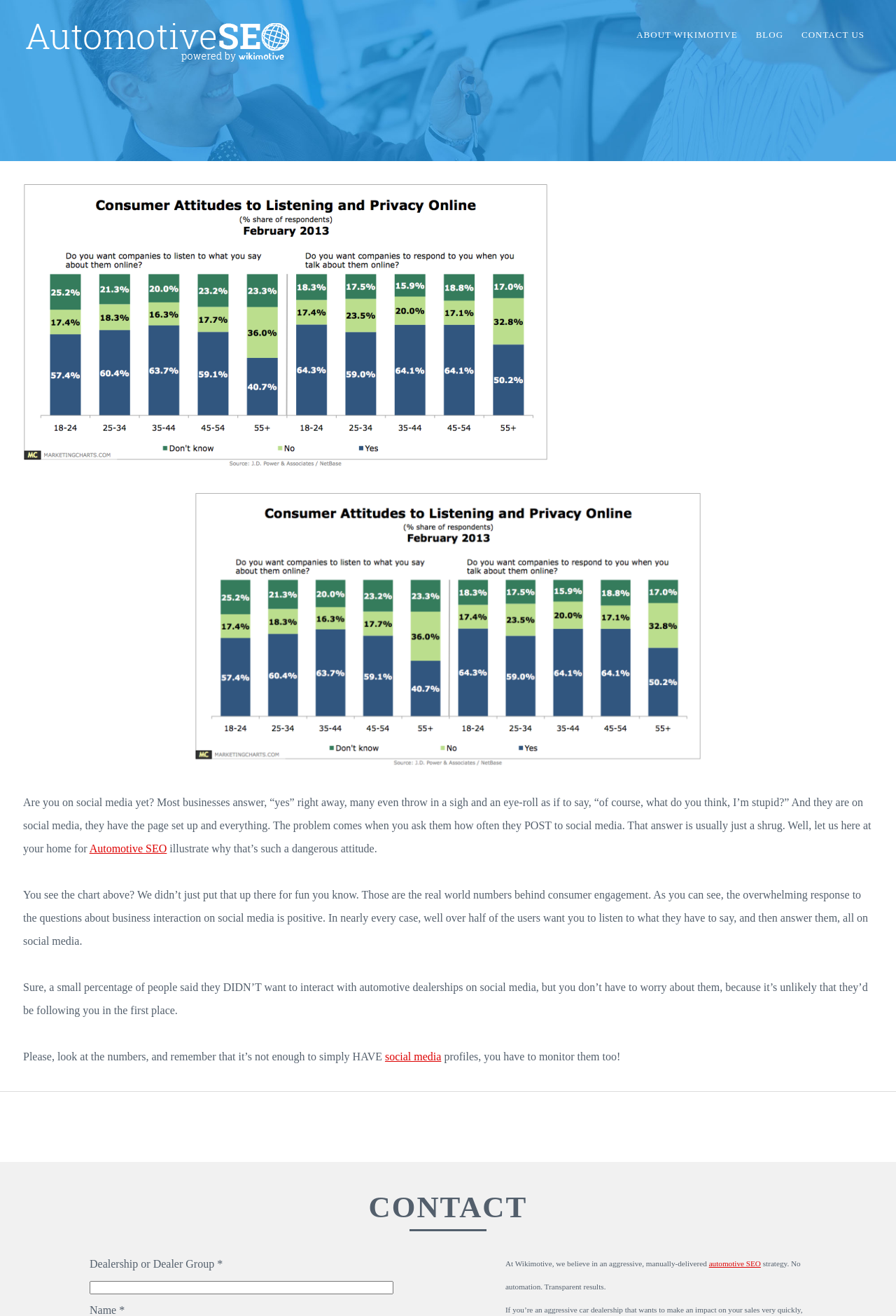Identify the bounding box coordinates for the UI element described as: "About Wikimotive". The coordinates should be provided as four floats between 0 and 1: [left, top, right, bottom].

[0.7, 0.018, 0.833, 0.035]